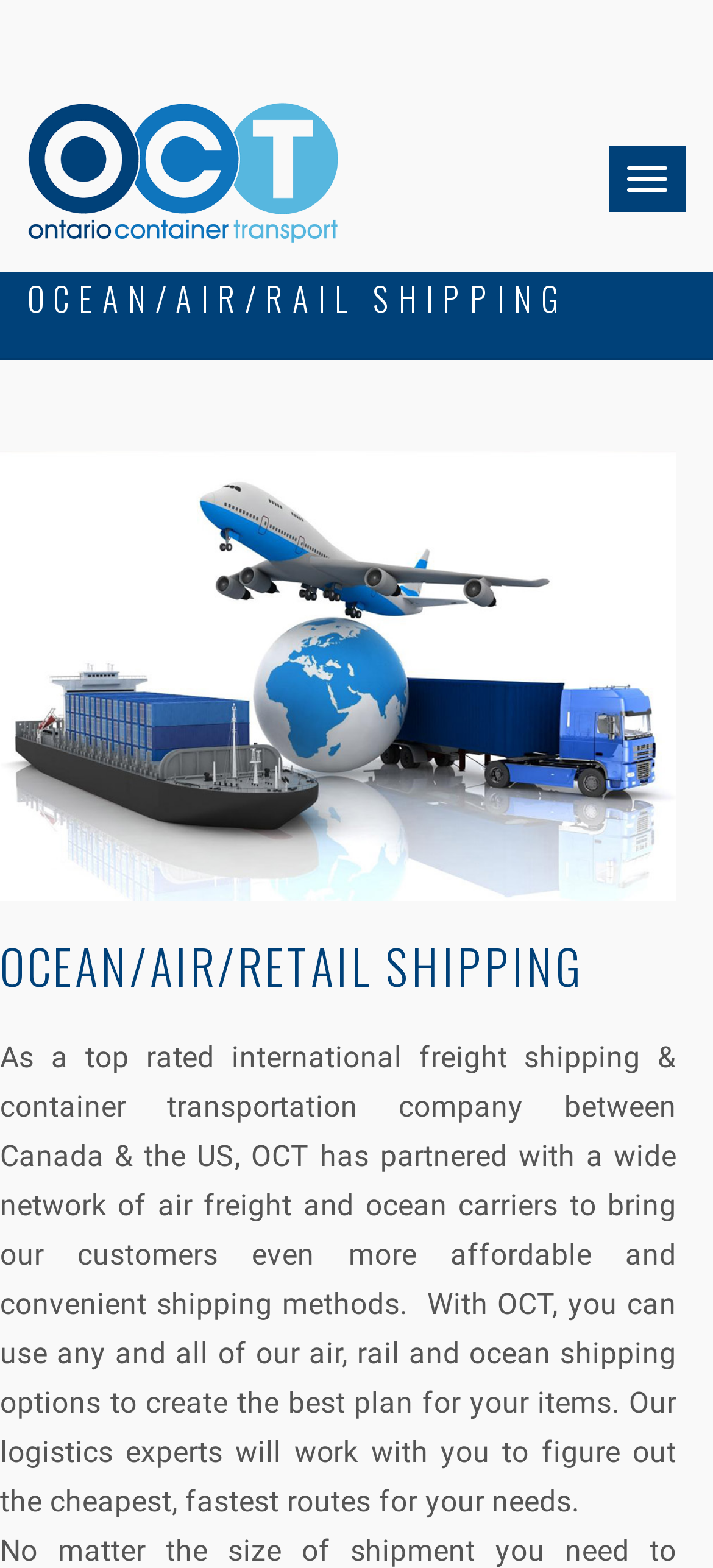Please provide a comprehensive answer to the question based on the screenshot: What is the company's expertise in?

The company is described as a 'top rated international freight shipping & container transportation company', indicating that its expertise lies in international freight shipping and container transportation.